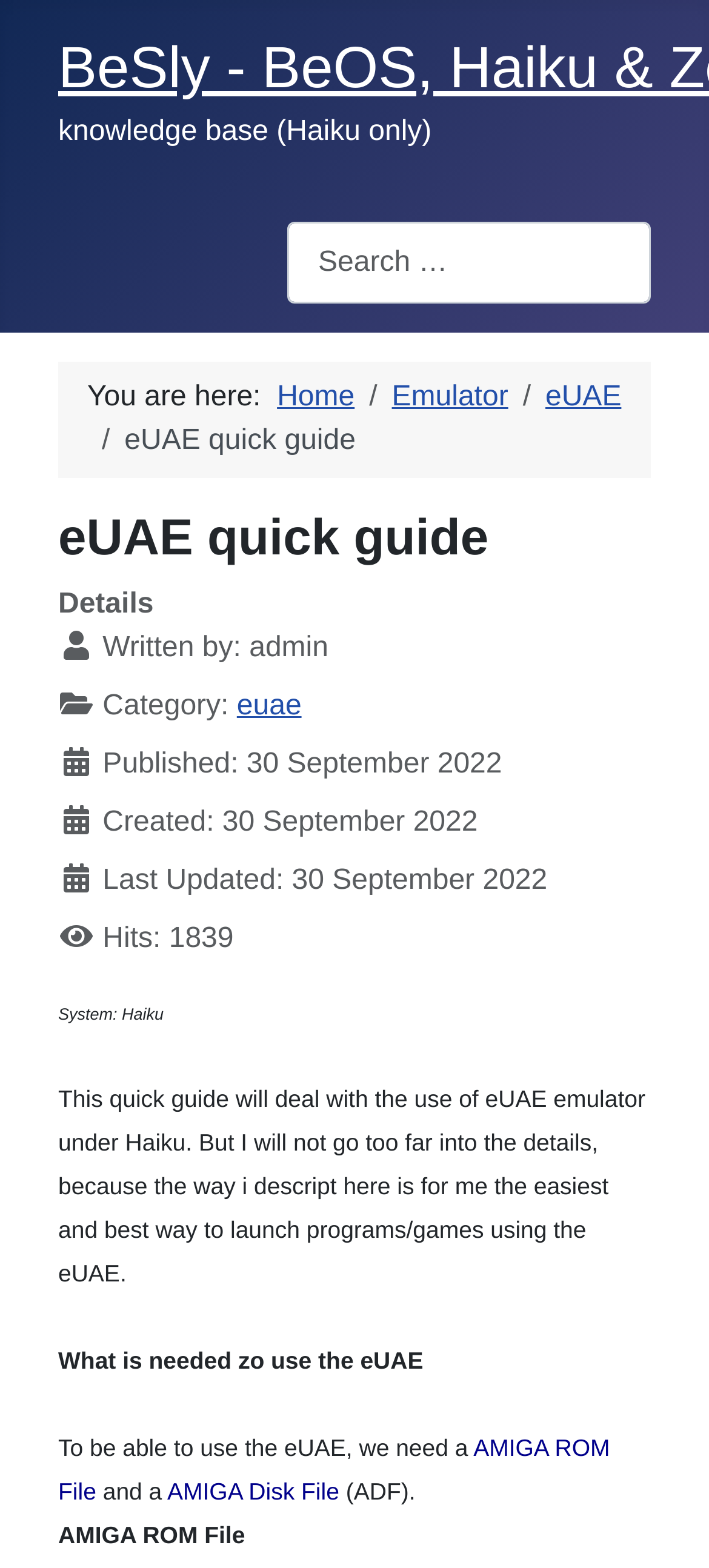How many hits does the article have?
Using the image as a reference, give a one-word or short phrase answer.

1839